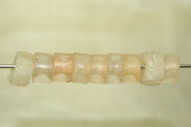What is the purpose of the beads?
Use the screenshot to answer the question with a single word or phrase.

Jewelry making or decoration